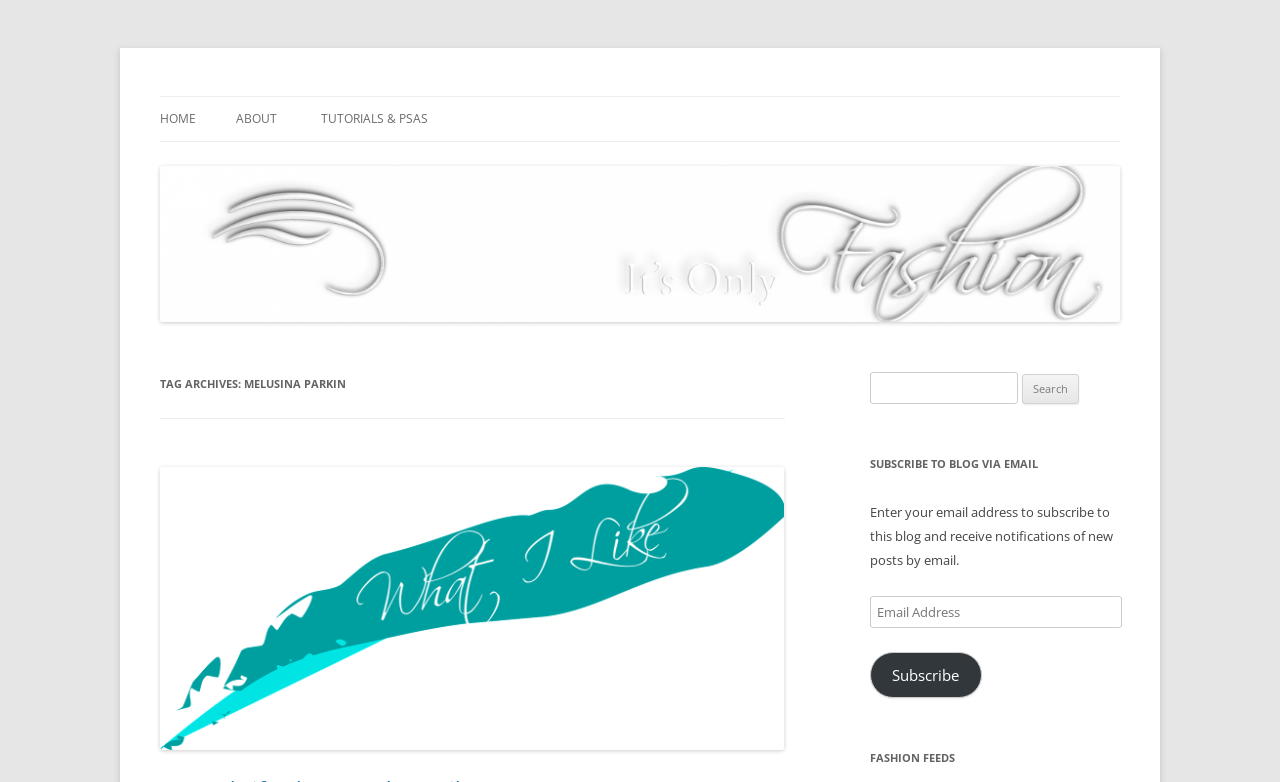How can users subscribe to the blog?
Analyze the screenshot and provide a detailed answer to the question.

Users can subscribe to the blog via email by entering their email address in the textbox with bounding box coordinates [0.68, 0.763, 0.876, 0.804] and clicking the 'Subscribe' button. This is indicated by the heading 'SUBSCRIBE TO BLOG VIA EMAIL' and the accompanying text.